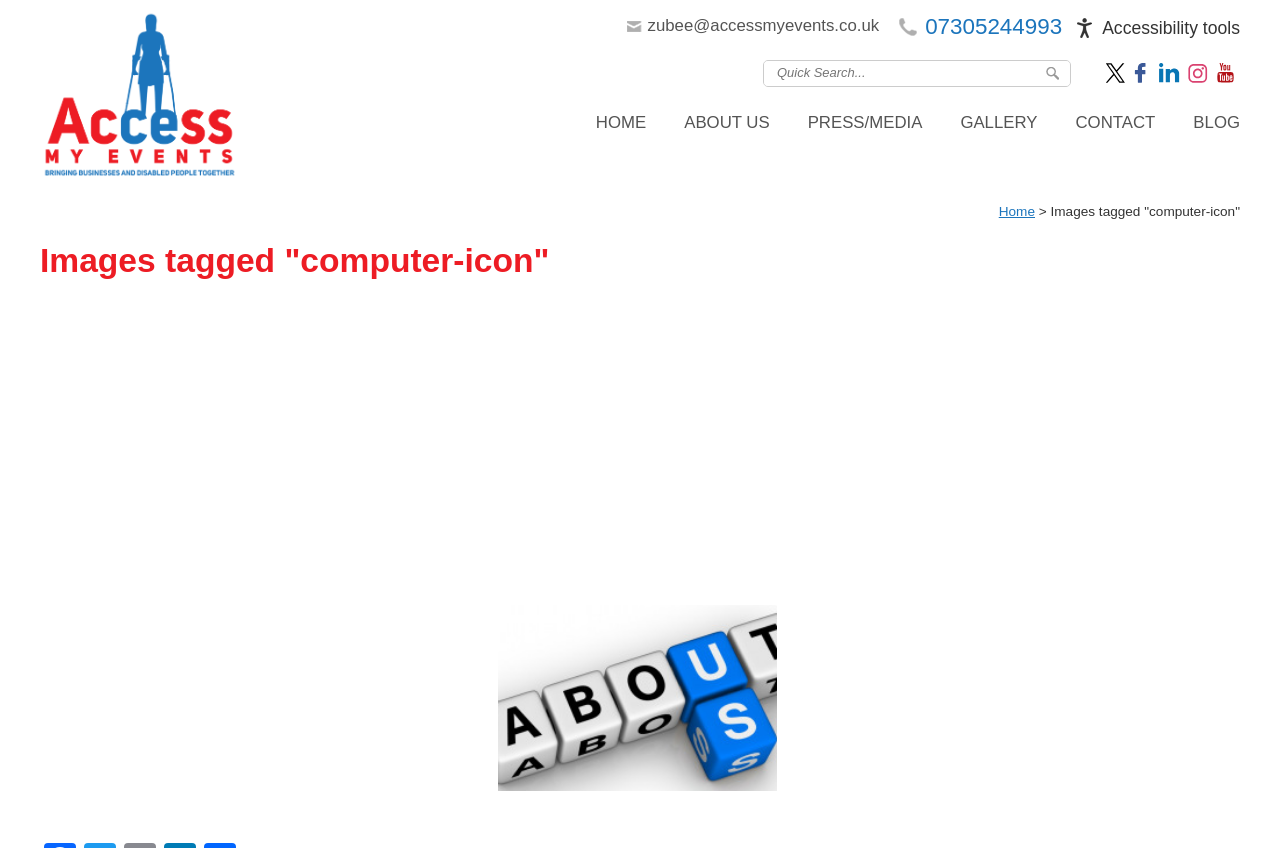Please indicate the bounding box coordinates of the element's region to be clicked to achieve the instruction: "Go to the Home page". Provide the coordinates as four float numbers between 0 and 1, i.e., [left, top, right, bottom].

[0.451, 0.114, 0.52, 0.176]